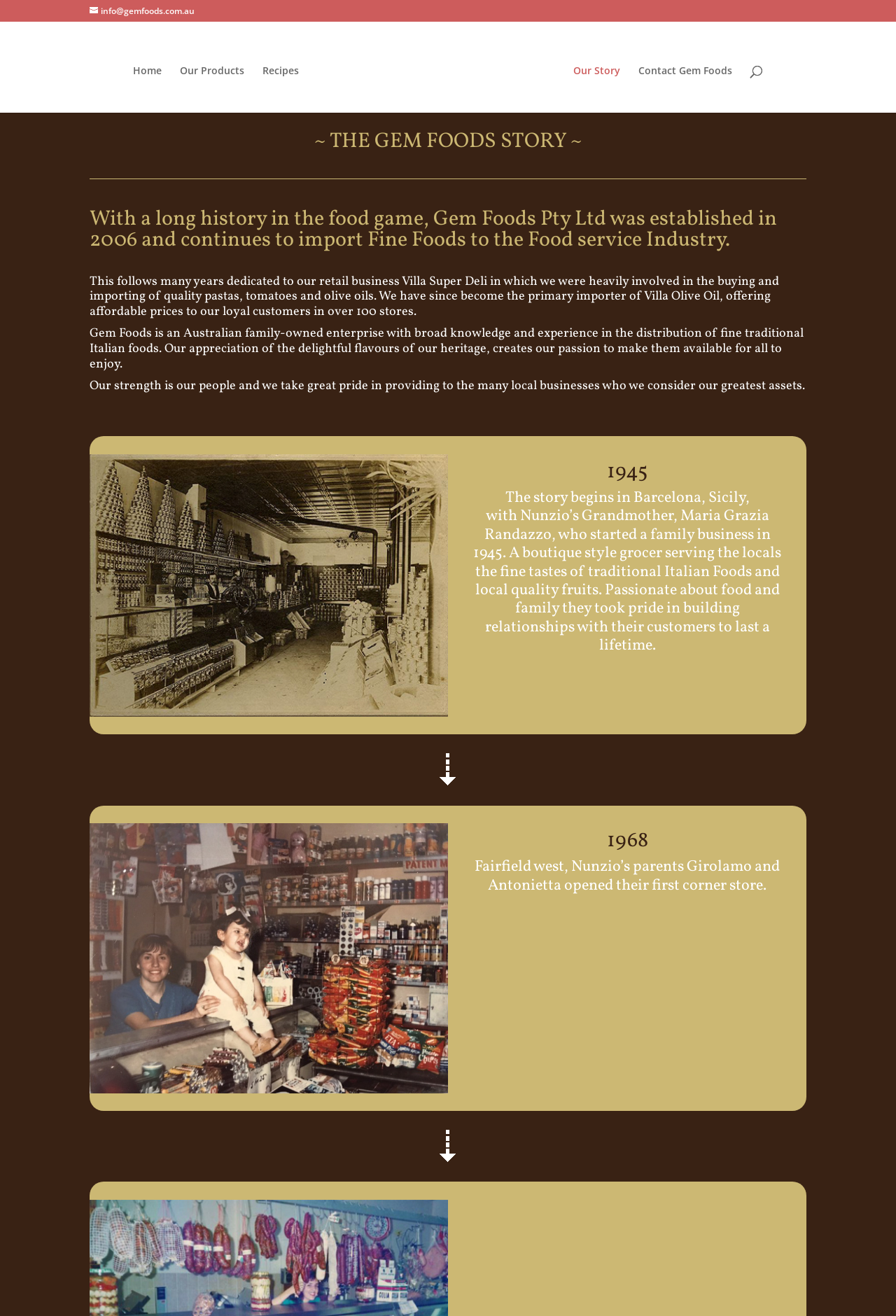Give a one-word or short-phrase answer to the following question: 
What is the name of the company?

Gem Foods